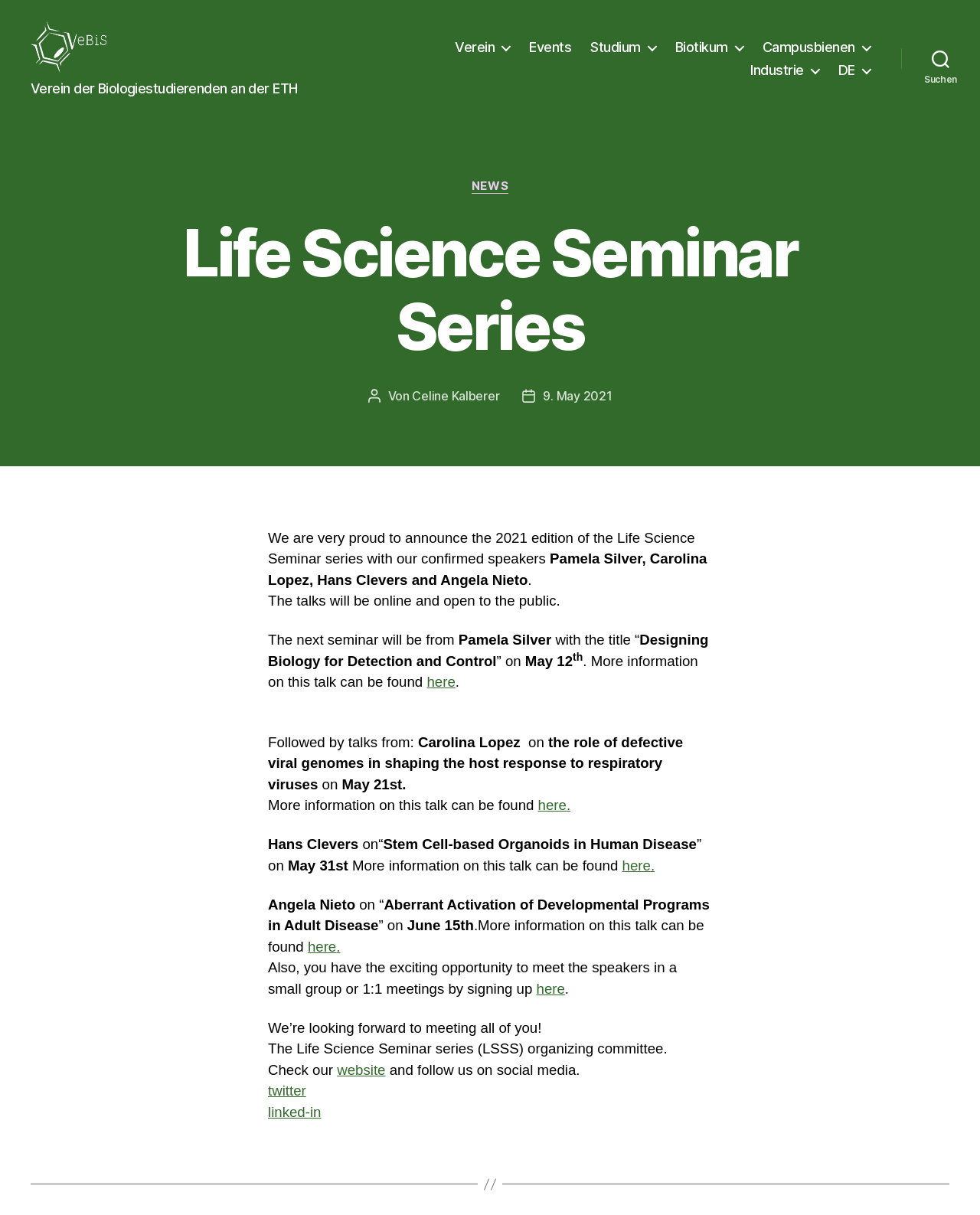Find and provide the bounding box coordinates for the UI element described here: "here". The coordinates should be given as four float numbers between 0 and 1: [left, top, right, bottom].

[0.435, 0.569, 0.465, 0.583]